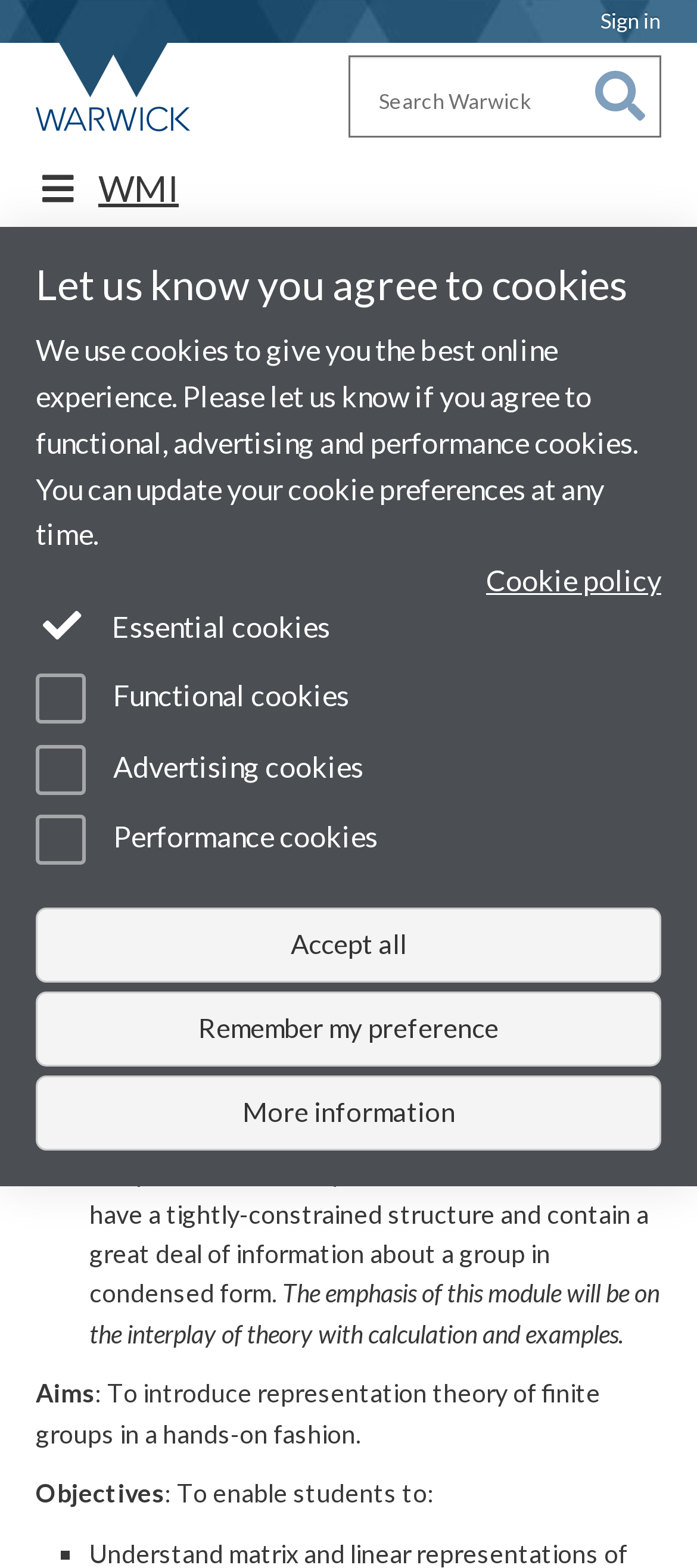Give a one-word or one-phrase response to the question: 
What are the objectives of this module?

To introduce representation theory of finite groups